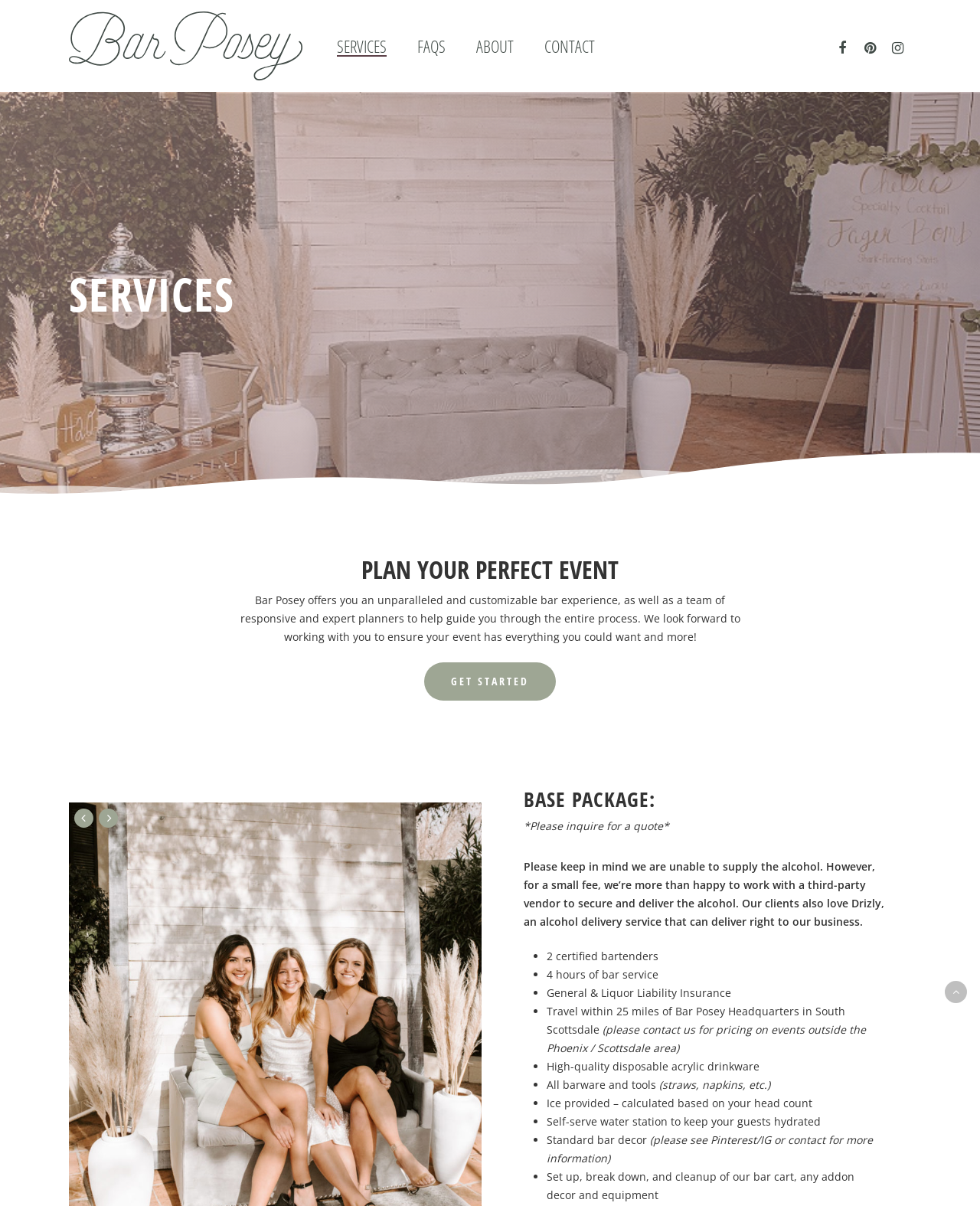Based on the image, provide a detailed response to the question:
What is included in the base package?

The base package includes several services, such as 2 certified bartenders, 4 hours of bar service, general and liquor liability insurance, and more, as listed on the webpage.